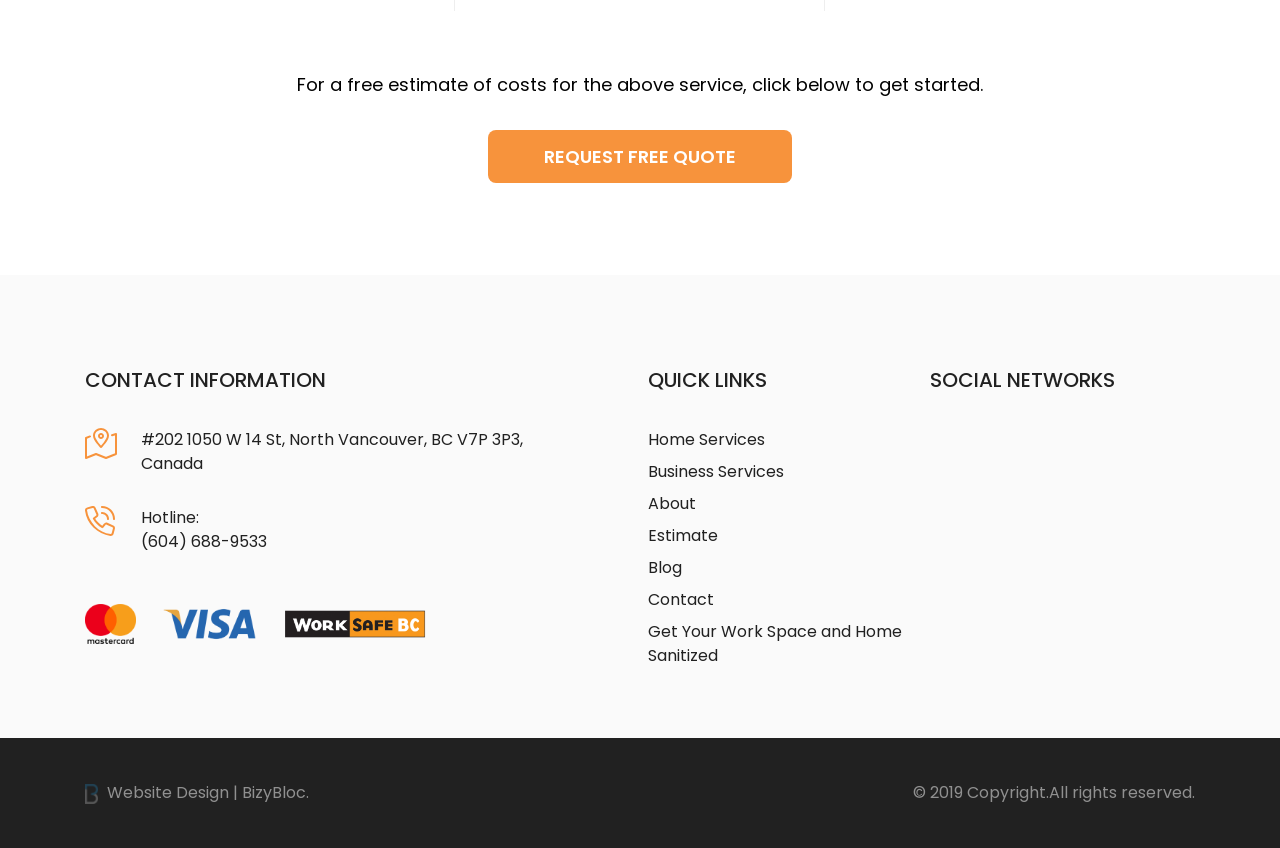Please specify the bounding box coordinates of the clickable region necessary for completing the following instruction: "Contact us". The coordinates must consist of four float numbers between 0 and 1, i.e., [left, top, right, bottom].

[0.506, 0.694, 0.558, 0.721]